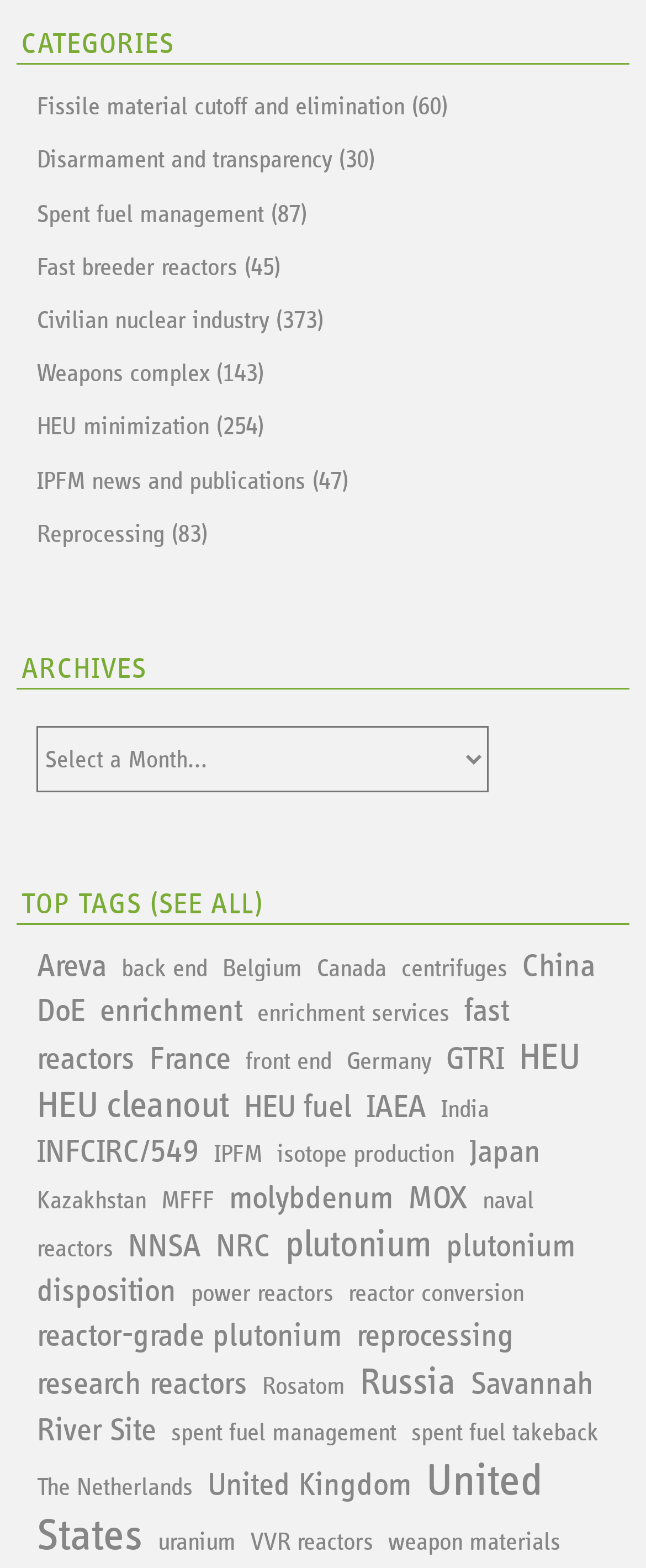Kindly respond to the following question with a single word or a brief phrase: 
What is the last link listed under the 'CATEGORIES' heading?

Weapons complex